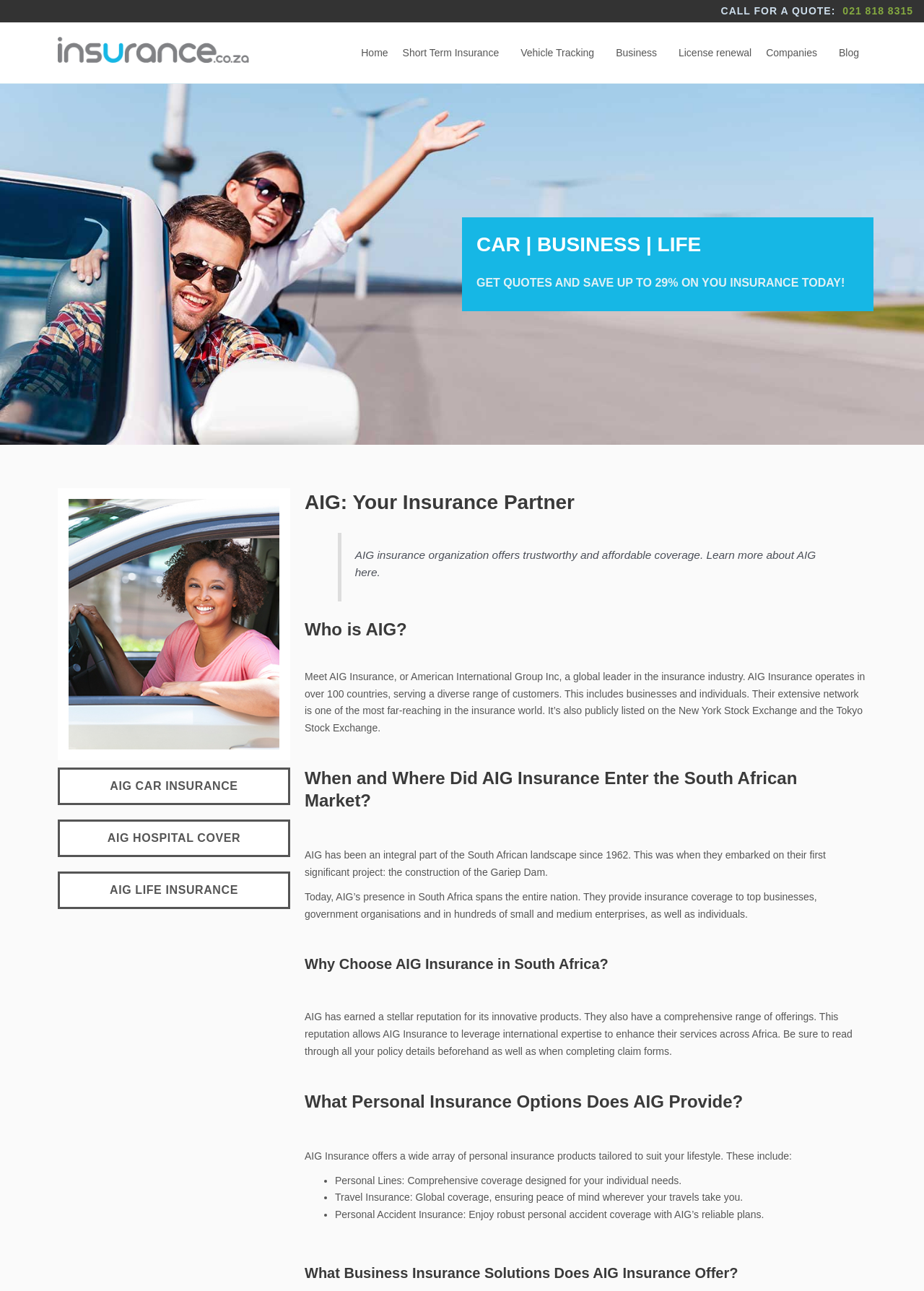Please specify the bounding box coordinates in the format (top-left x, top-left y, bottom-right x, bottom-right y), with values ranging from 0 to 1. Identify the bounding box for the UI component described as follows: Business

[0.659, 0.029, 0.727, 0.053]